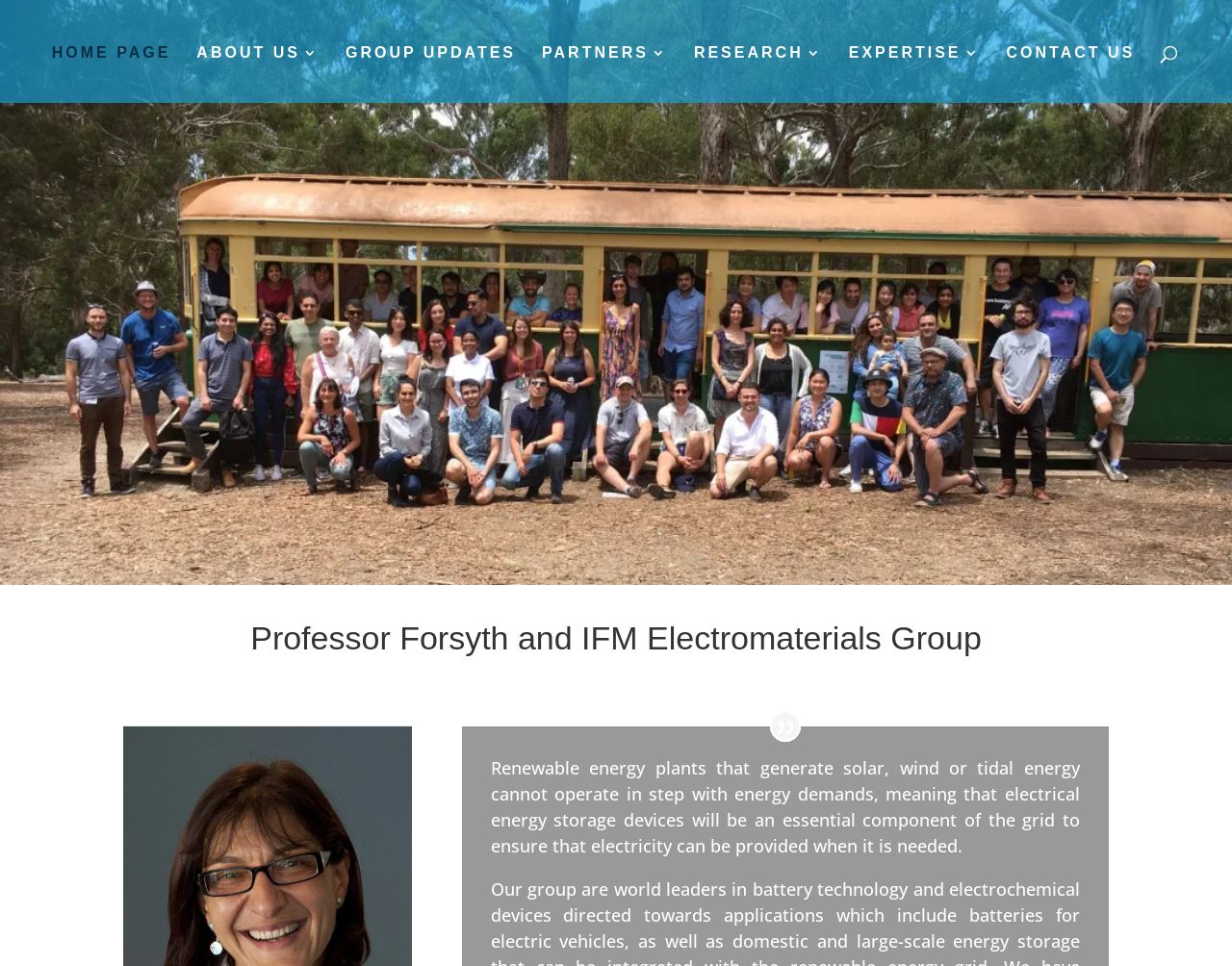What is the tone of the weblog?
Give a detailed and exhaustive answer to the question.

The language used in the StaticText element is formal and technical, suggesting an academic tone. The mention of 'Professor Forsyth' and 'IFM Electromaterials Group' also implies an academic or research-oriented environment.